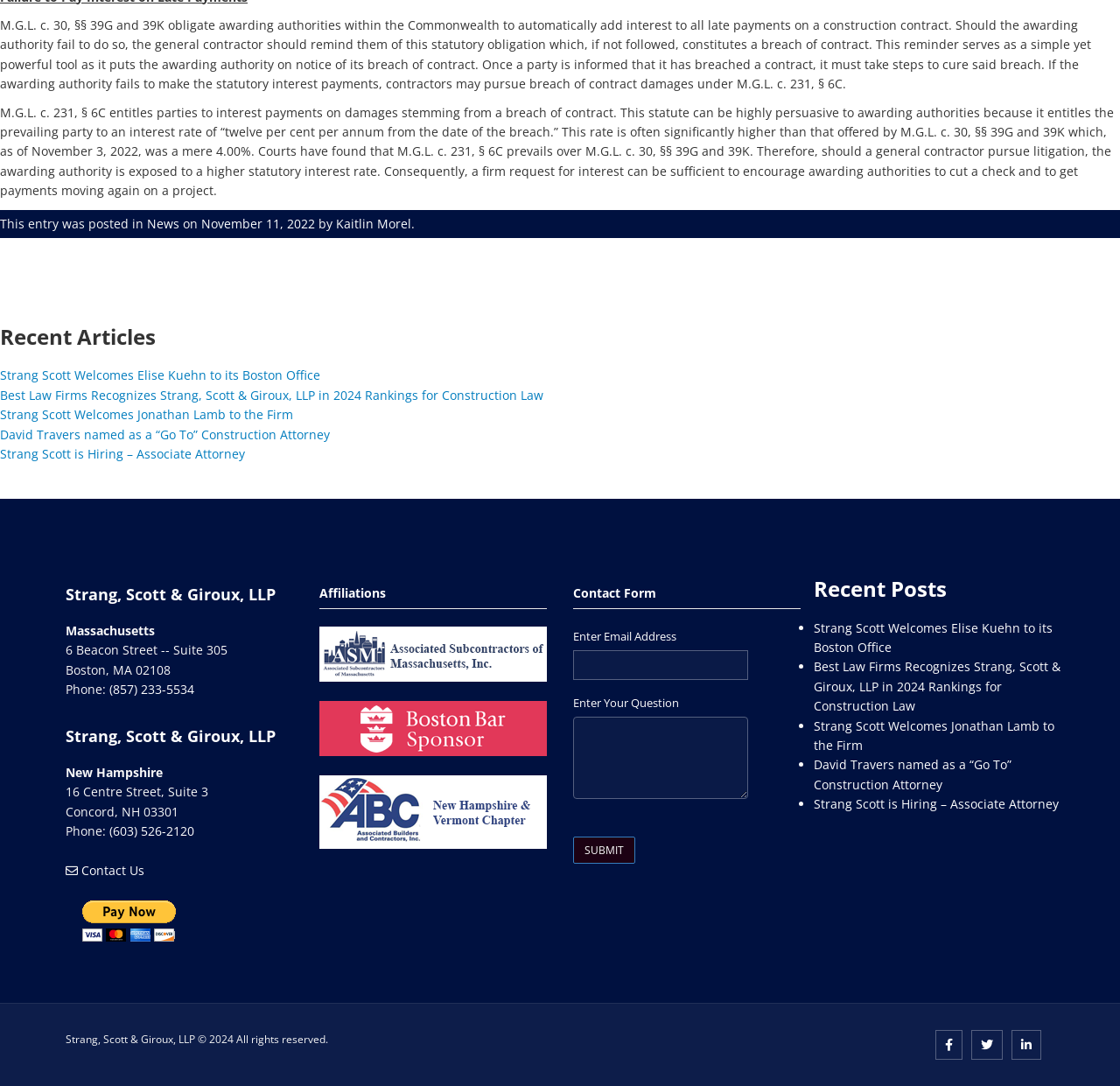Please determine the bounding box coordinates of the area that needs to be clicked to complete this task: 'Click the 'Strang Scott Welcomes Elise Kuehn to its Boston Office' link'. The coordinates must be four float numbers between 0 and 1, formatted as [left, top, right, bottom].

[0.0, 0.338, 0.286, 0.353]